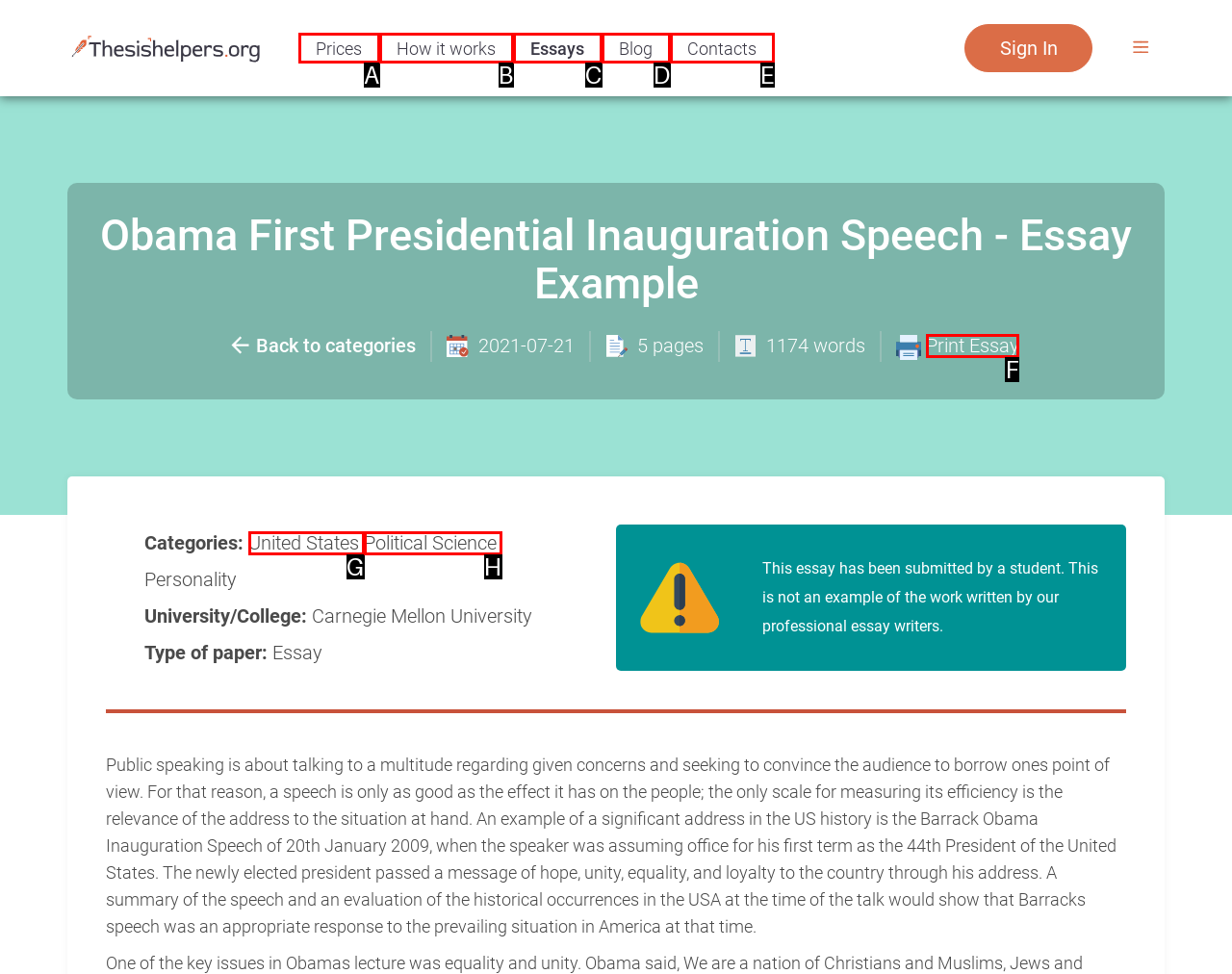Select the HTML element that needs to be clicked to carry out the task: Click the 'Print Essay' button
Provide the letter of the correct option.

F